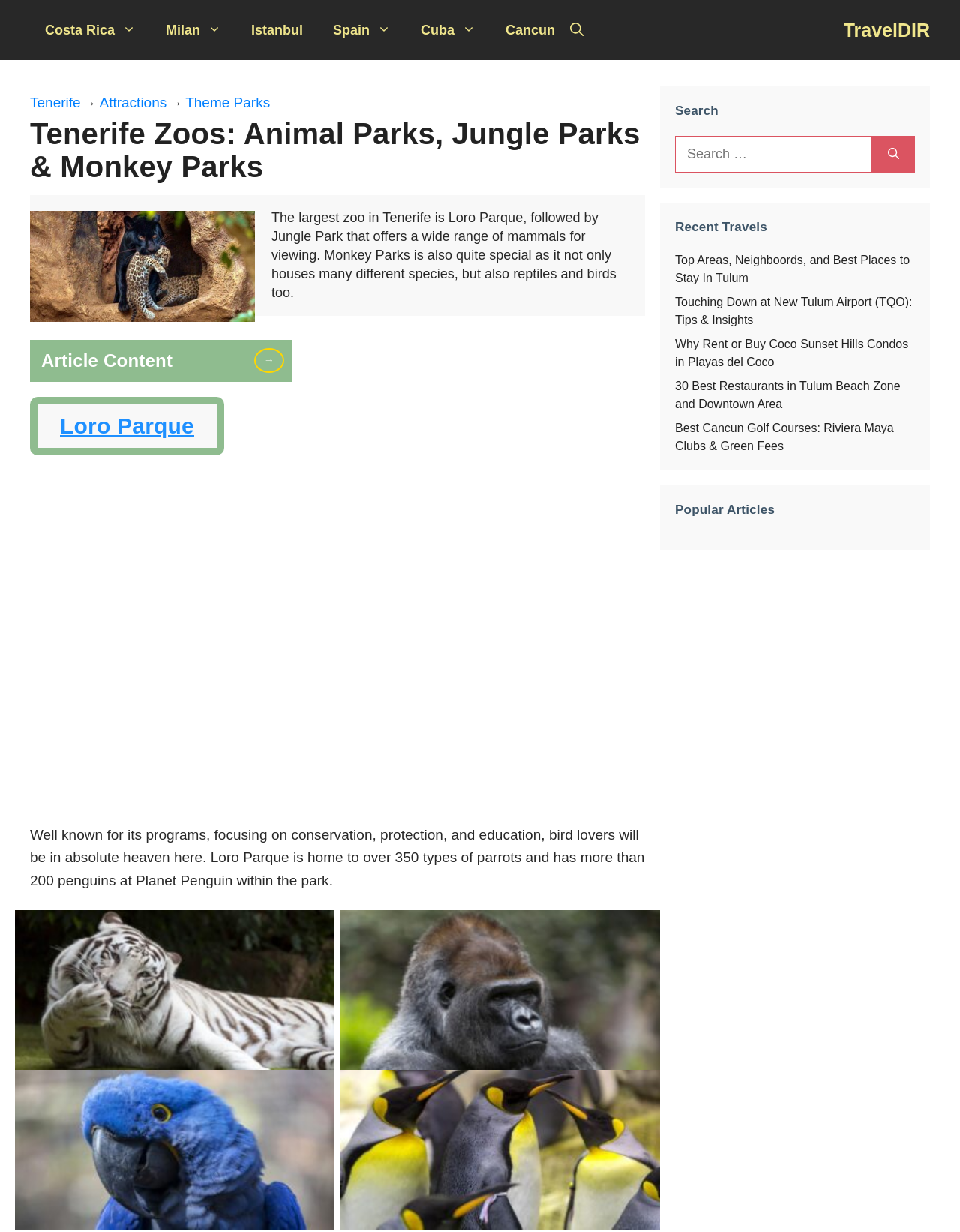Please identify the bounding box coordinates of the area that needs to be clicked to follow this instruction: "Click on the button to view Article Content".

[0.277, 0.282, 0.297, 0.302]